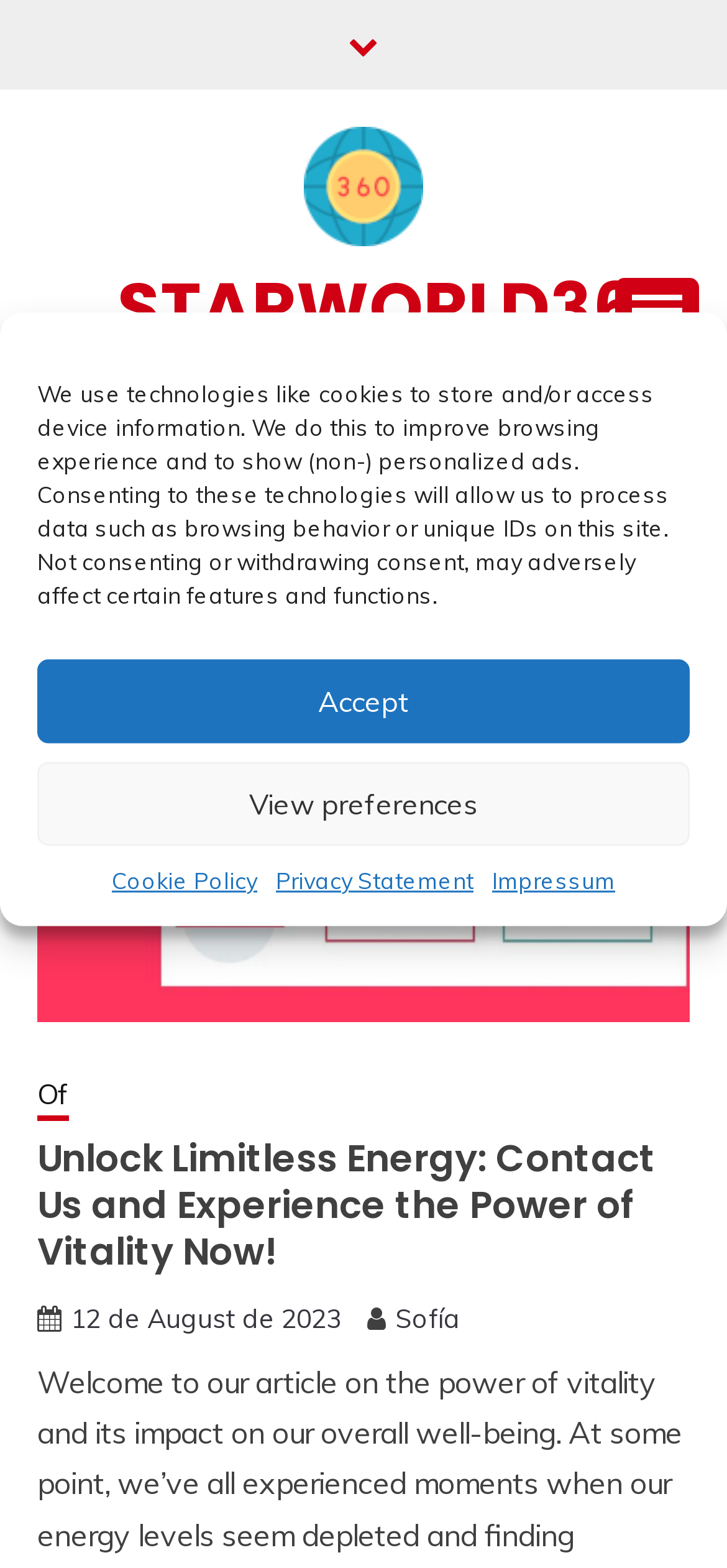Pinpoint the bounding box coordinates of the clickable element needed to complete the instruction: "Read the article about Unlock Limitless Energy". The coordinates should be provided as four float numbers between 0 and 1: [left, top, right, bottom].

[0.051, 0.724, 0.949, 0.814]